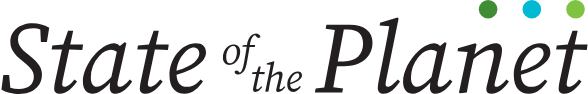Is the font of 'State' lighter than 'of the Planet'? Analyze the screenshot and reply with just one word or a short phrase.

No